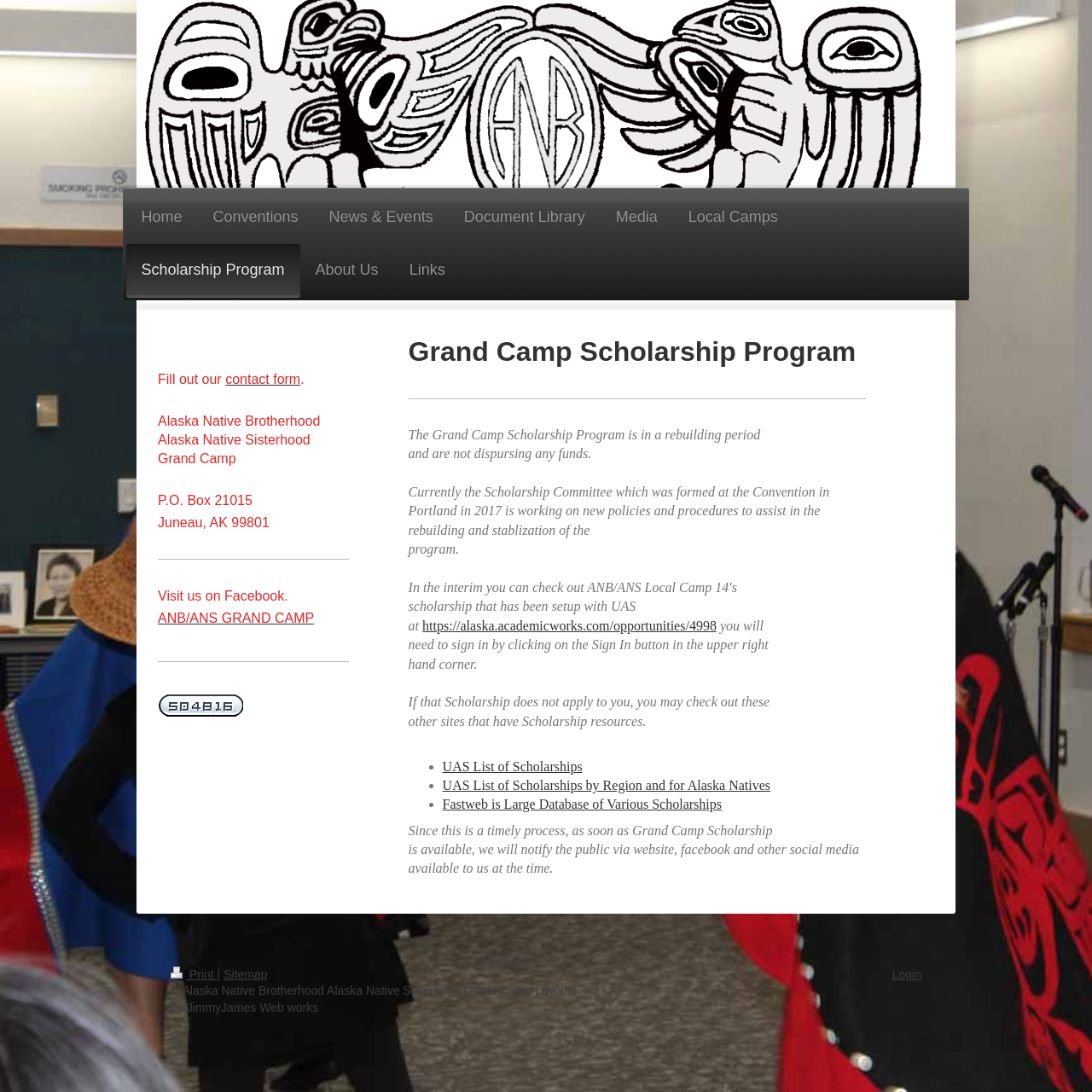Provide a comprehensive caption for the webpage.

The webpage is about the Alaska Native Brotherhood Alaska Native Sisterhood Grand Camp's Scholarship Program. At the top, there is a navigation menu with 9 links: Home, Conventions, News & Events, Document Library, Media, Local Camps, Scholarship Program, About Us, and Links. 

Below the navigation menu, there is a heading that reads "Grand Camp Scholarship Program". The main content of the page is divided into two sections. The left section contains the organization's contact information, including a mailing address, a link to their Facebook page, and a contact form. 

The right section provides information about the scholarship program. It explains that the program is currently in a rebuilding period and not dispensing any funds. The Scholarship Committee is working on new policies and procedures to assist in the rebuilding and stabilization of the program. There is a link to a scholarship opportunity set up with the University of Alaska Southeast (UAS) and instructions on how to sign in to access the opportunity. 

Additionally, there are links to other scholarship resources, including the UAS list of scholarships, UAS list of scholarships by region and for Alaska Natives, and Fastweb, a large database of various scholarships. The page also mentions that the organization will notify the public via their website, Facebook, and other social media when the Grand Camp Scholarship becomes available. 

At the bottom of the page, there are links to print the page, view the sitemap, and log in. There is also a copyright notice and a credit to JimmyJames Web works for the layout.